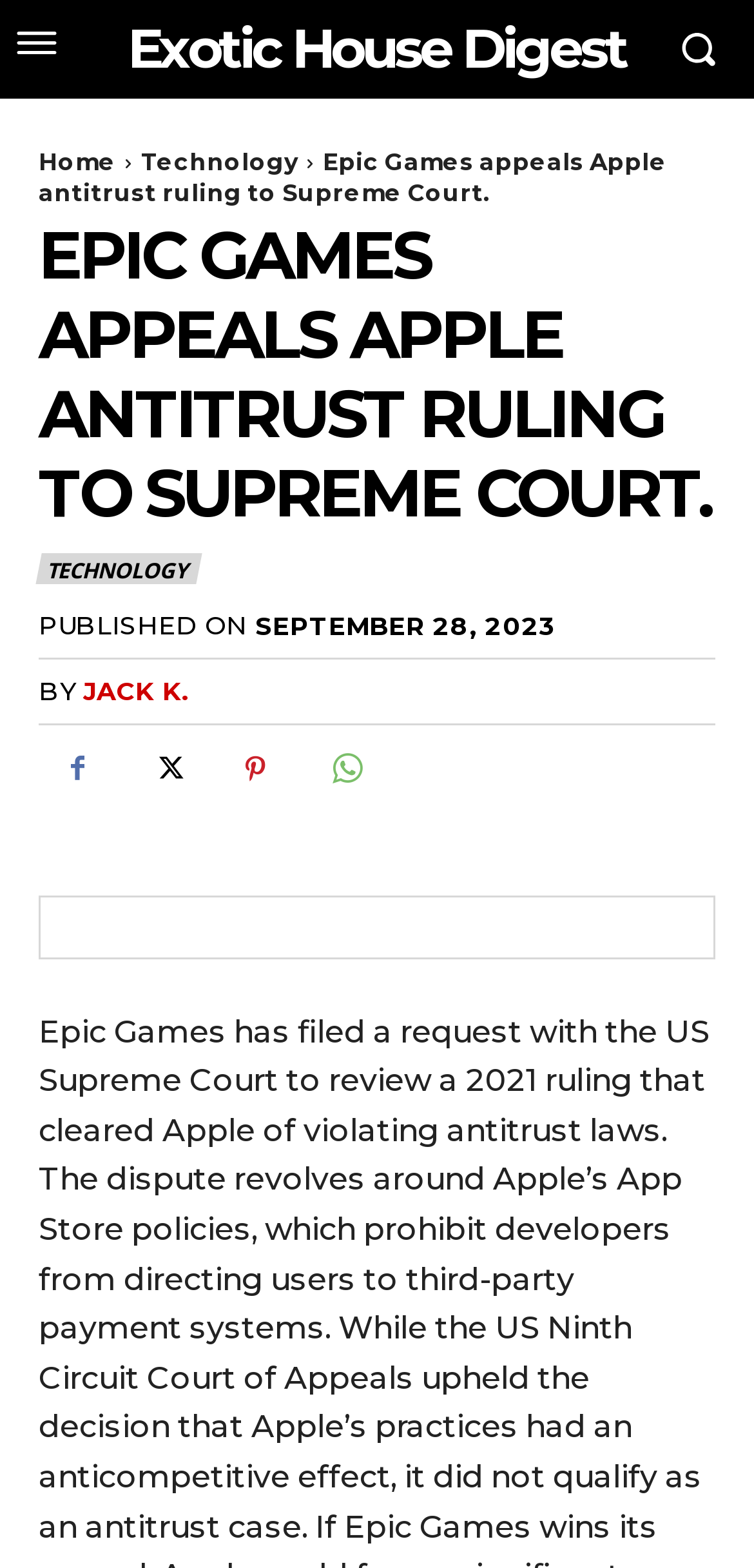Carefully examine the image and provide an in-depth answer to the question: What is the name of the website?

I determined the name of the website by looking at the link element with the text 'Exotic House Digest' at the top of the webpage, which is likely to be the website's title or logo.